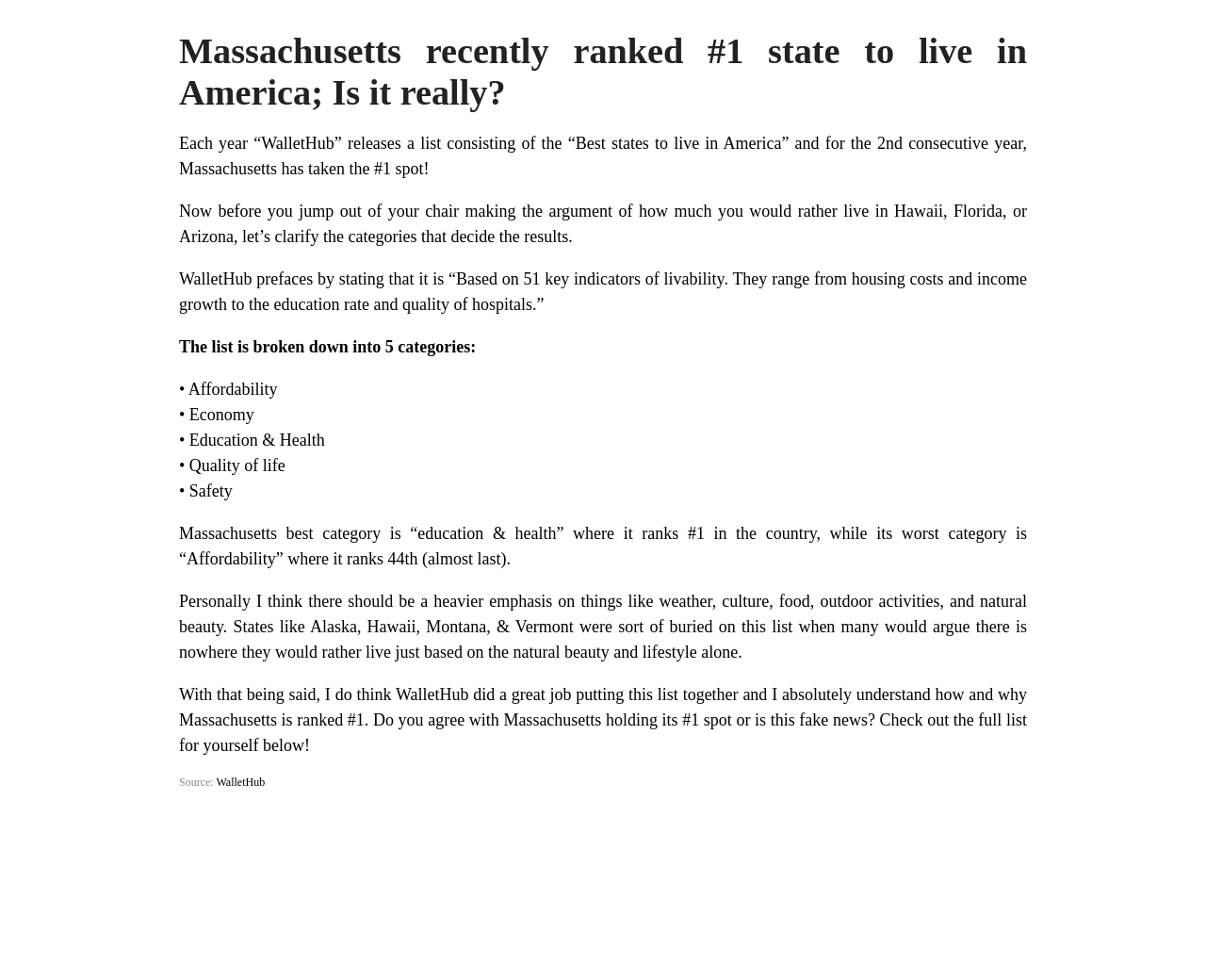Give a concise answer using one word or a phrase to the following question:
How many key indicators of livability are used by WalletHub?

51